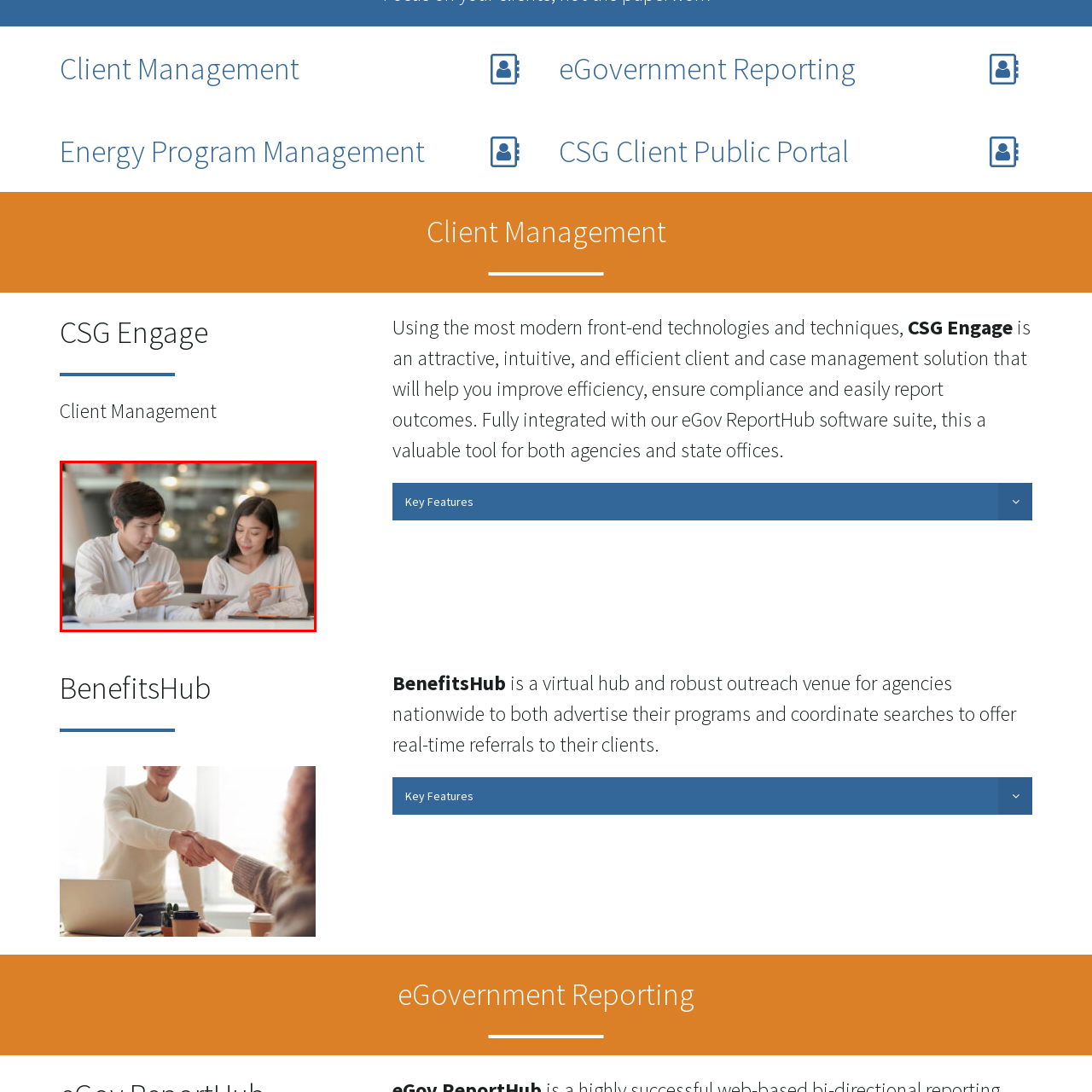Concentrate on the image area surrounded by the red border and answer the following question comprehensively: What is the woman holding?

In the image, I observe that the woman is actively engaged in the conversation, and she is holding an object in her hand. Upon closer examination, I can see that the object is an orange pen, which suggests that she is taking notes or actively participating in the discussion.